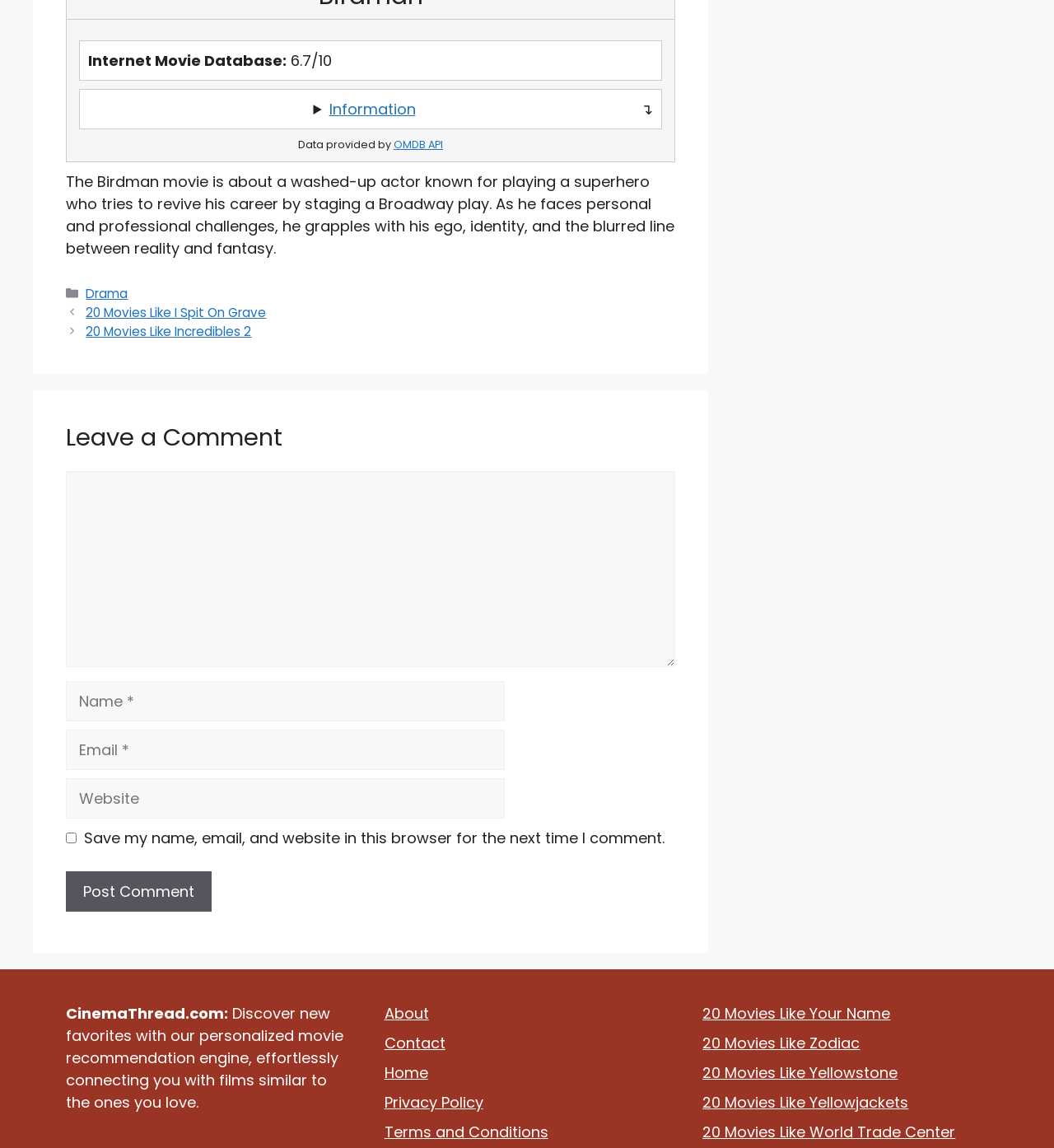Please predict the bounding box coordinates (top-left x, top-left y, bottom-right x, bottom-right y) for the UI element in the screenshot that fits the description: OMDB API

[0.373, 0.12, 0.42, 0.132]